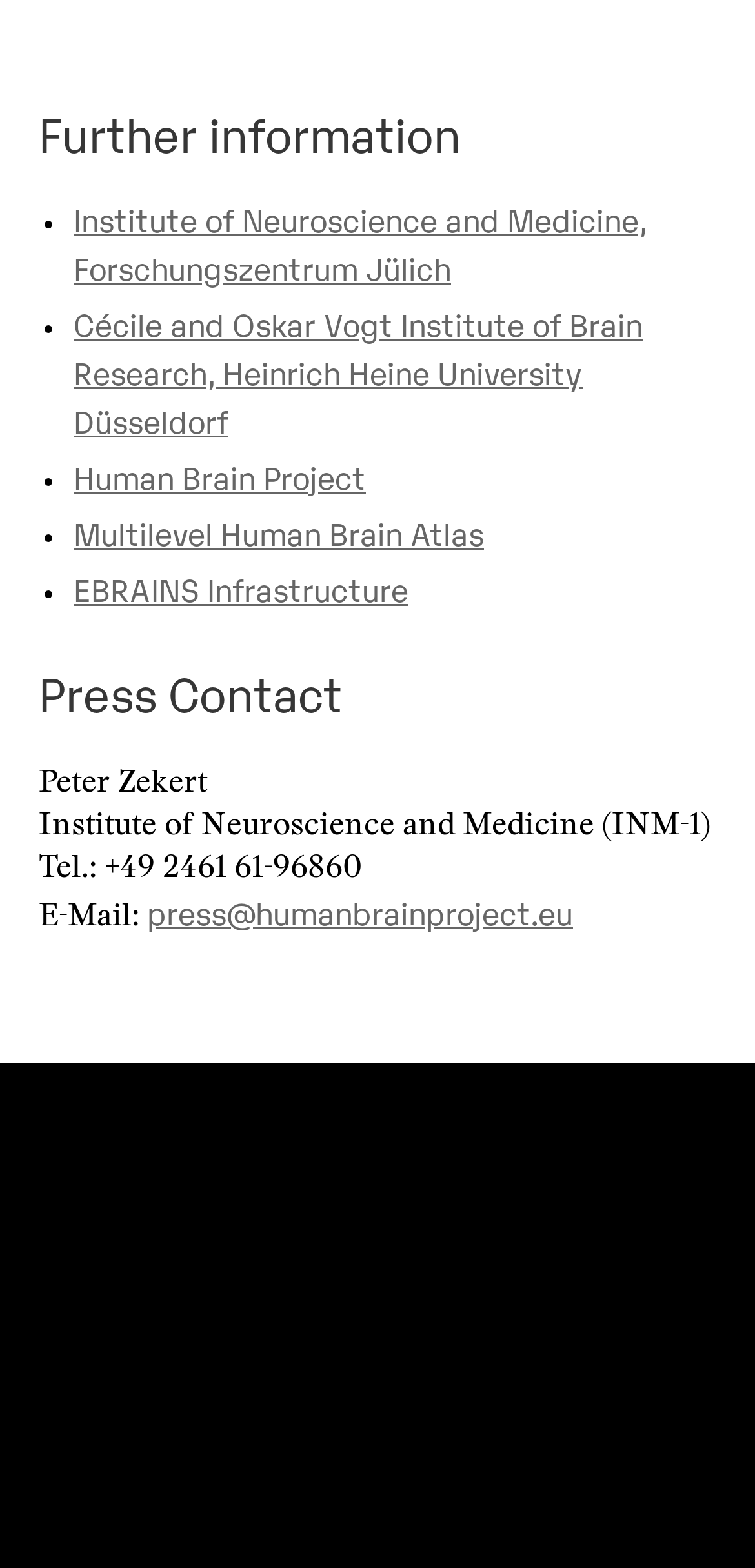What is the name of the institute where the press contact works?
Provide an in-depth answer to the question, covering all aspects.

I found the name of the institute where the press contact, Peter Zekert, works, which is listed as 'Institute of Neuroscience and Medicine (INM-1)'.